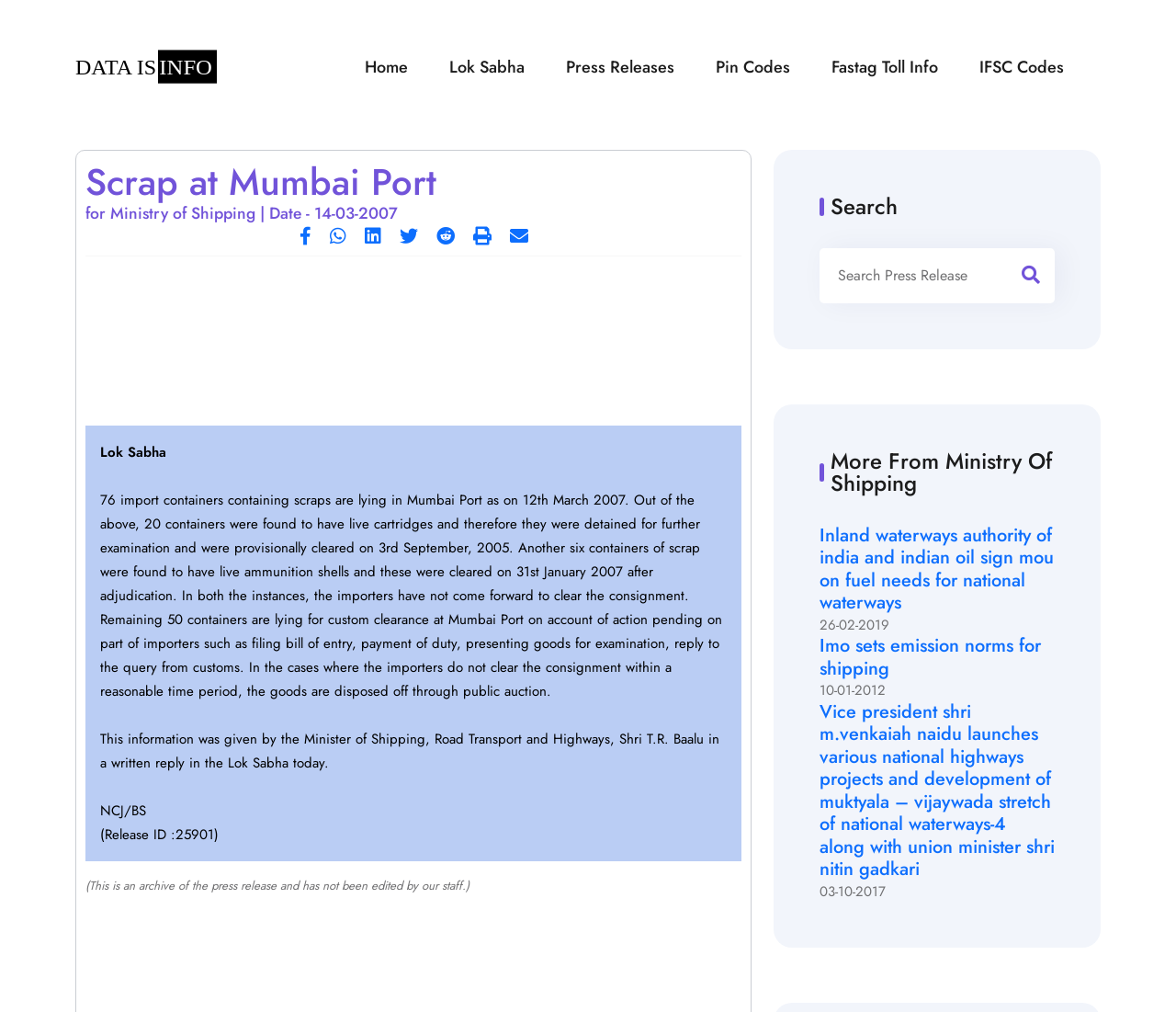Please find the bounding box coordinates of the clickable region needed to complete the following instruction: "View more press releases from Ministry of Shipping". The bounding box coordinates must consist of four float numbers between 0 and 1, i.e., [left, top, right, bottom].

[0.697, 0.515, 0.896, 0.609]